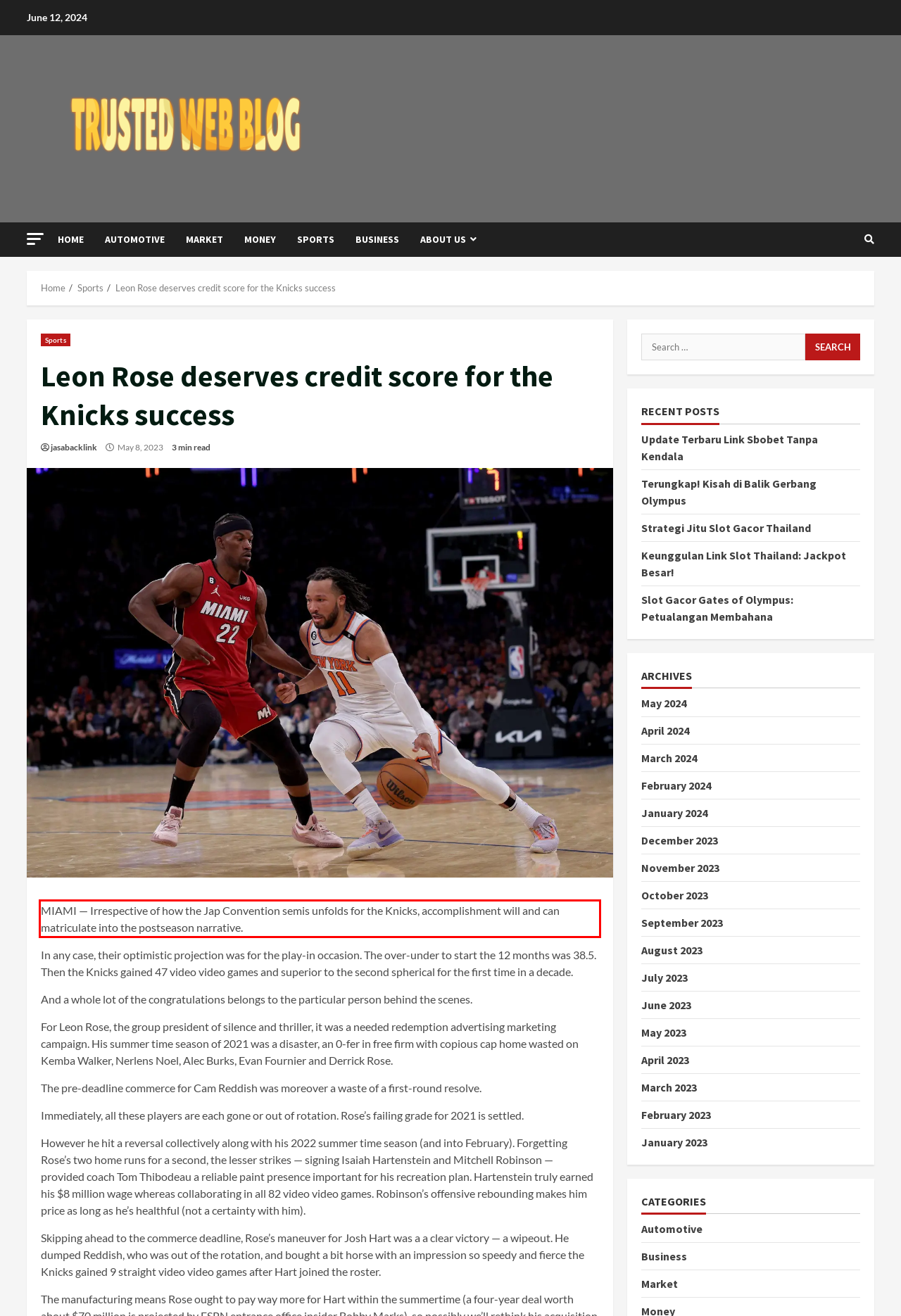Please perform OCR on the text content within the red bounding box that is highlighted in the provided webpage screenshot.

MIAMI — Irrespective of how the Jap Convention semis unfolds for the Knicks, accomplishment will and can matriculate into the postseason narrative.